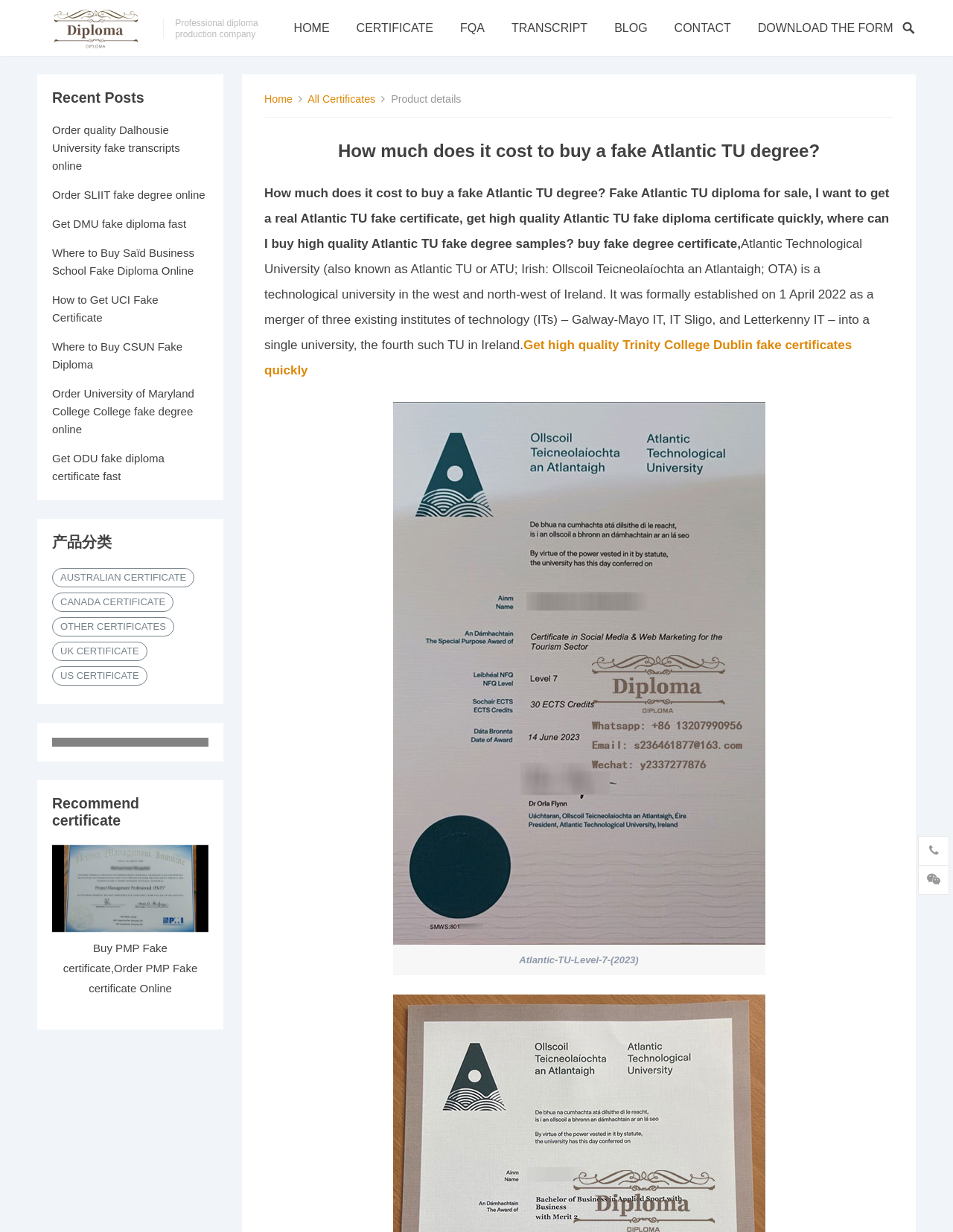Using the element description Pop-up Ads, predict the bounding box coordinates for the UI element. Provide the coordinates in (top-left x, top-left y, bottom-right x, bottom-right y) format with values ranging from 0 to 1.

None